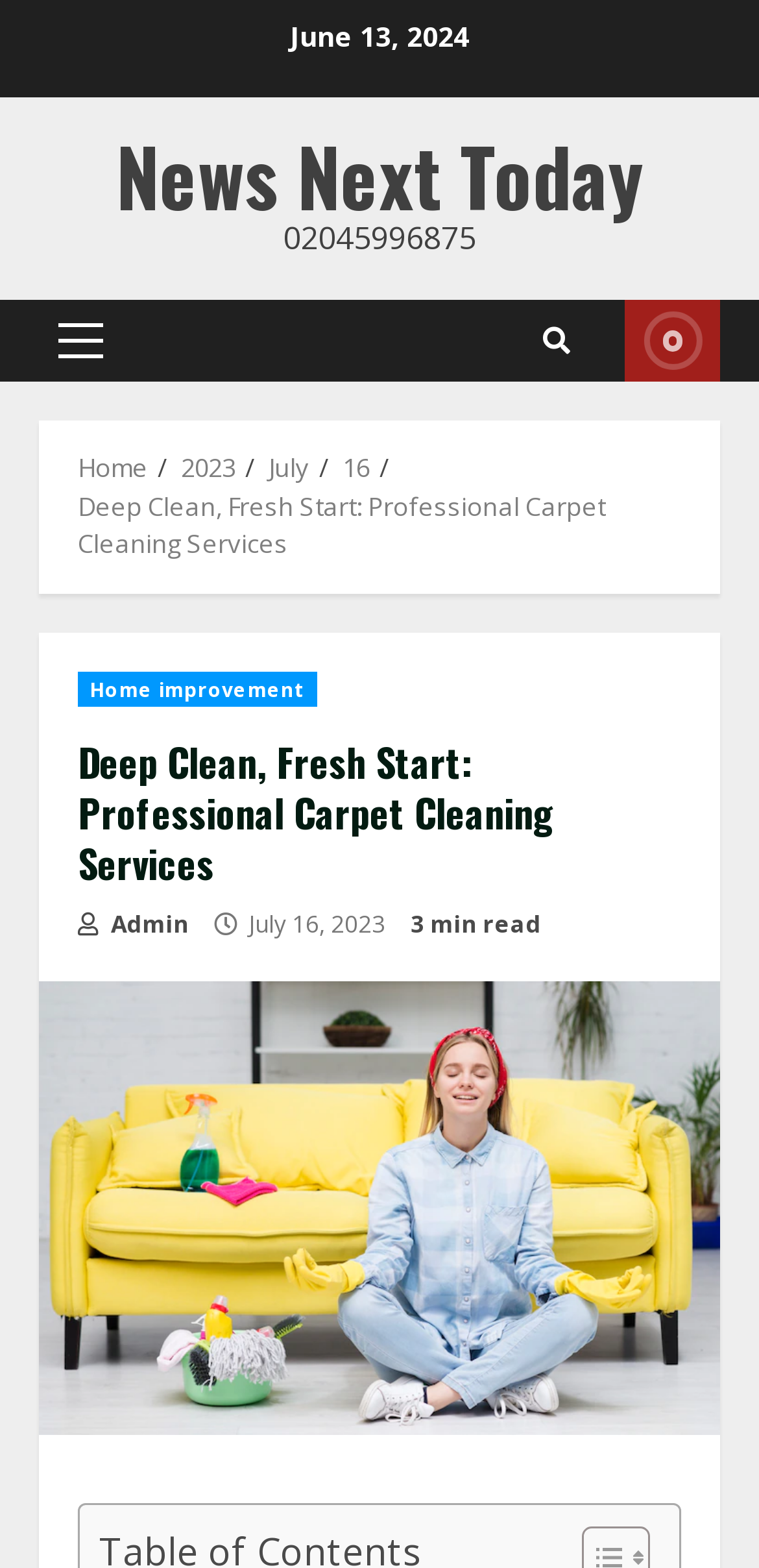With reference to the image, please provide a detailed answer to the following question: What is the phone number mentioned on the webpage?

I found the phone number '02045996875' mentioned on the webpage, which is present in the StaticText element with bounding box coordinates [0.373, 0.138, 0.627, 0.165].